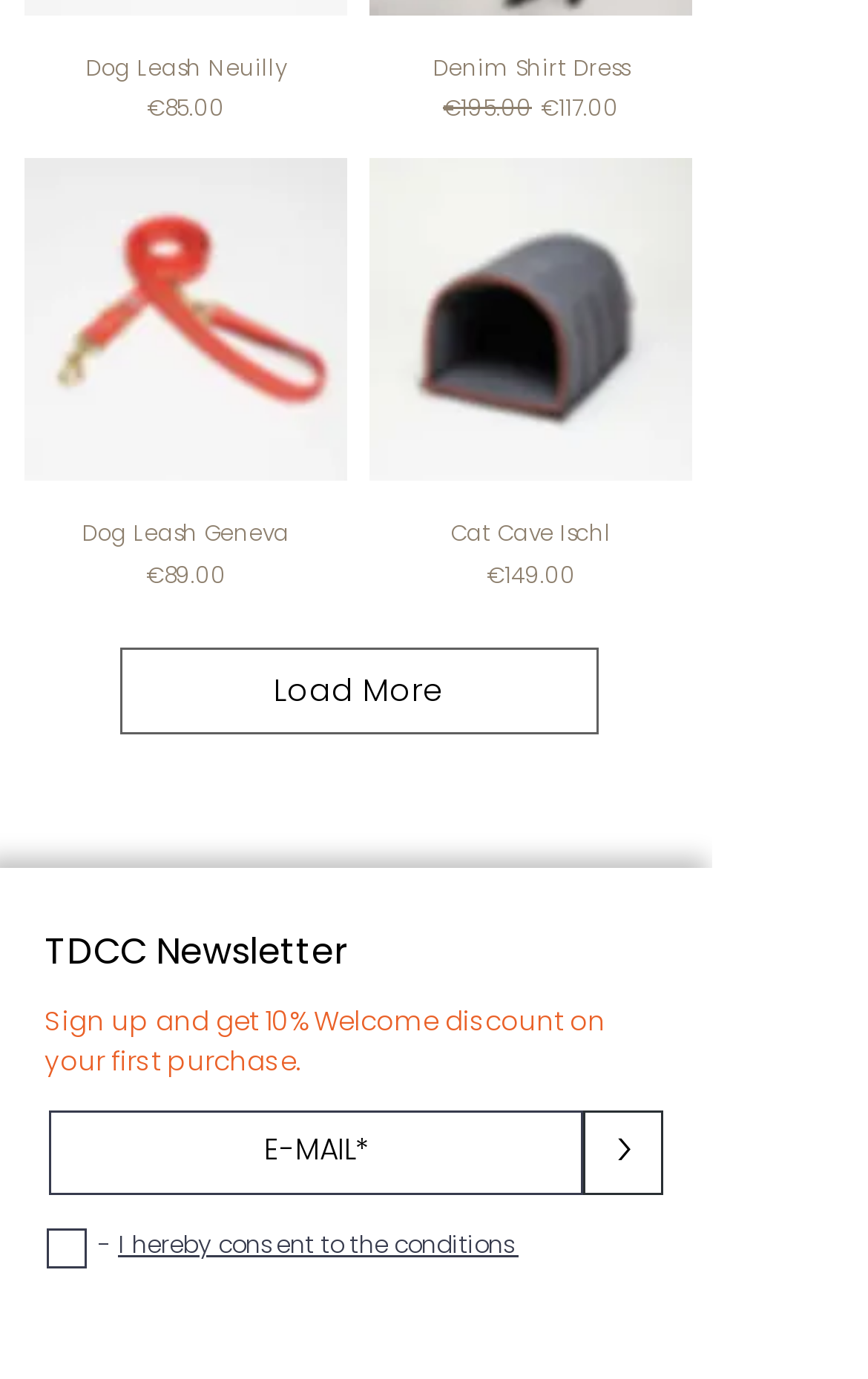Determine the bounding box coordinates of the section to be clicked to follow the instruction: "View Dog Leash Neuilly product". The coordinates should be given as four float numbers between 0 and 1, formatted as [left, top, right, bottom].

[0.028, 0.036, 0.4, 0.09]